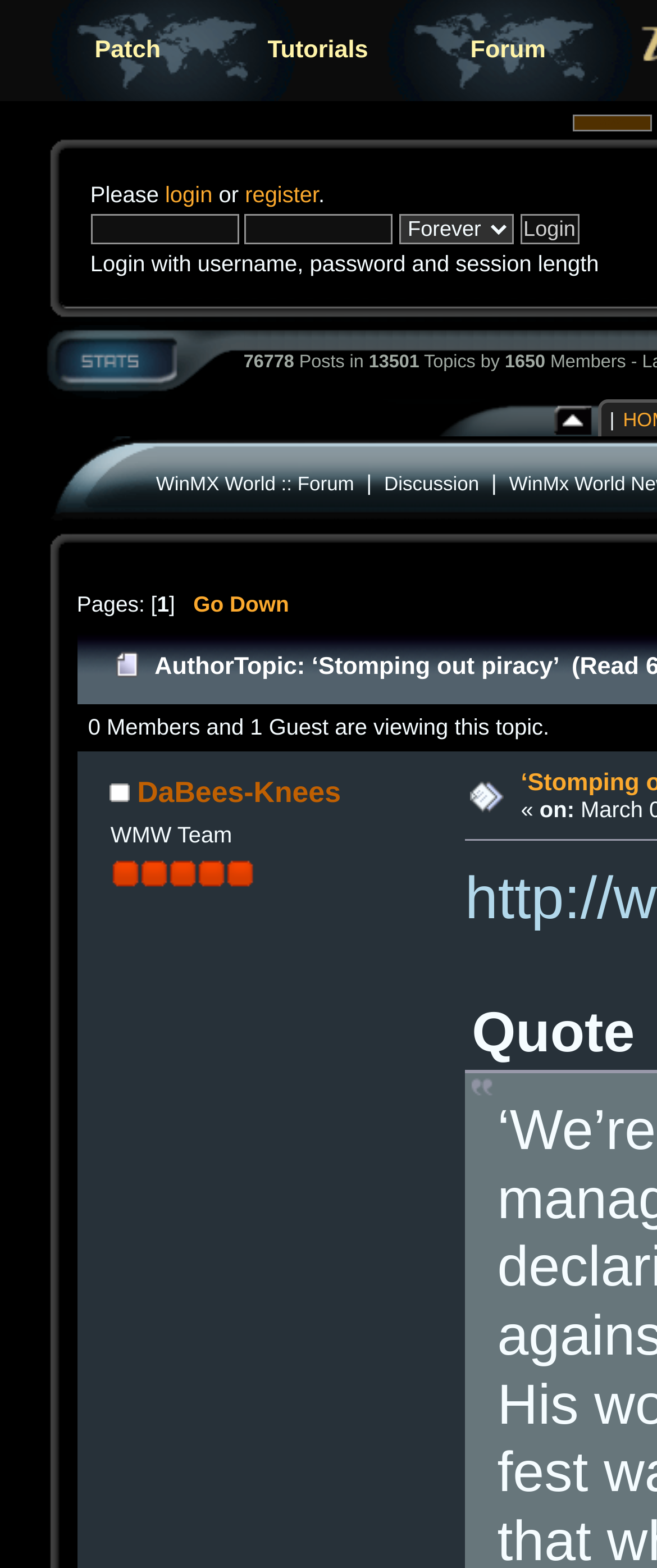Identify the bounding box coordinates of the region that needs to be clicked to carry out this instruction: "Click the 'register' link". Provide these coordinates as four float numbers ranging from 0 to 1, i.e., [left, top, right, bottom].

[0.373, 0.116, 0.485, 0.132]